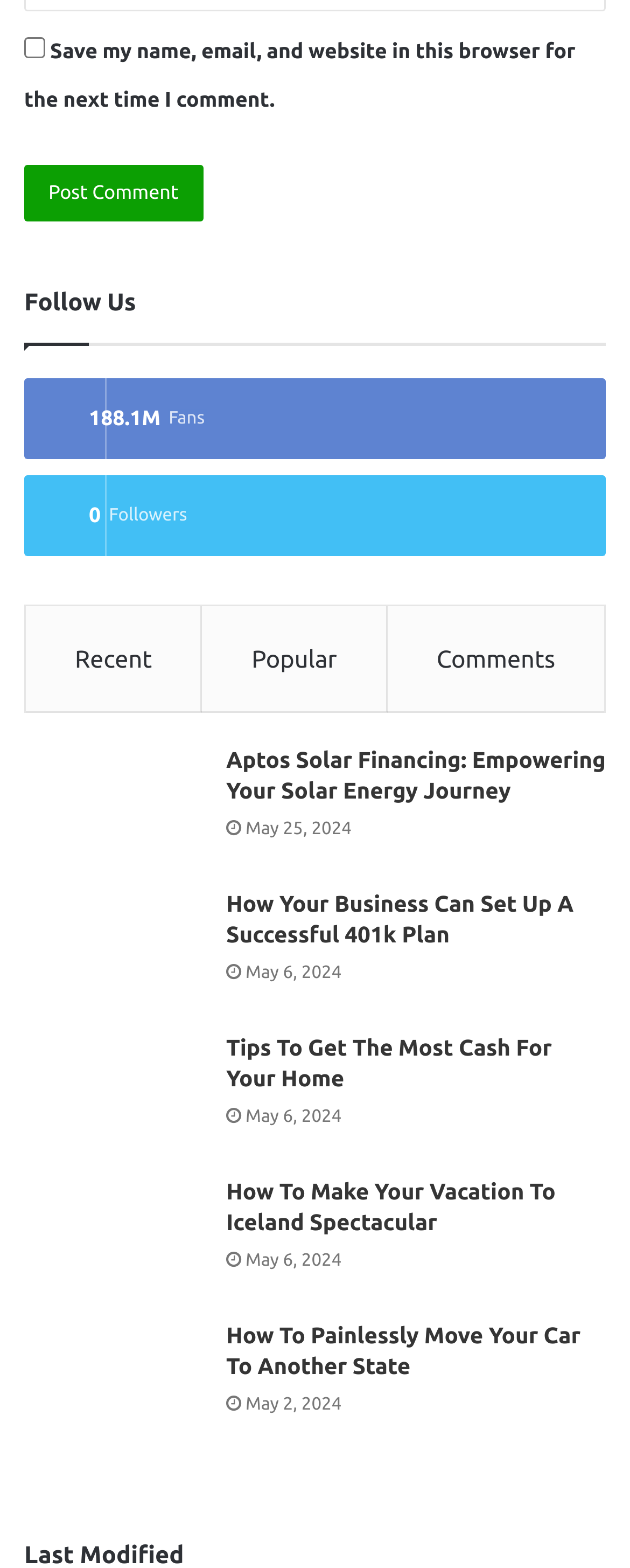Provide a one-word or short-phrase response to the question:
What is the common theme among the articles?

Lifestyle